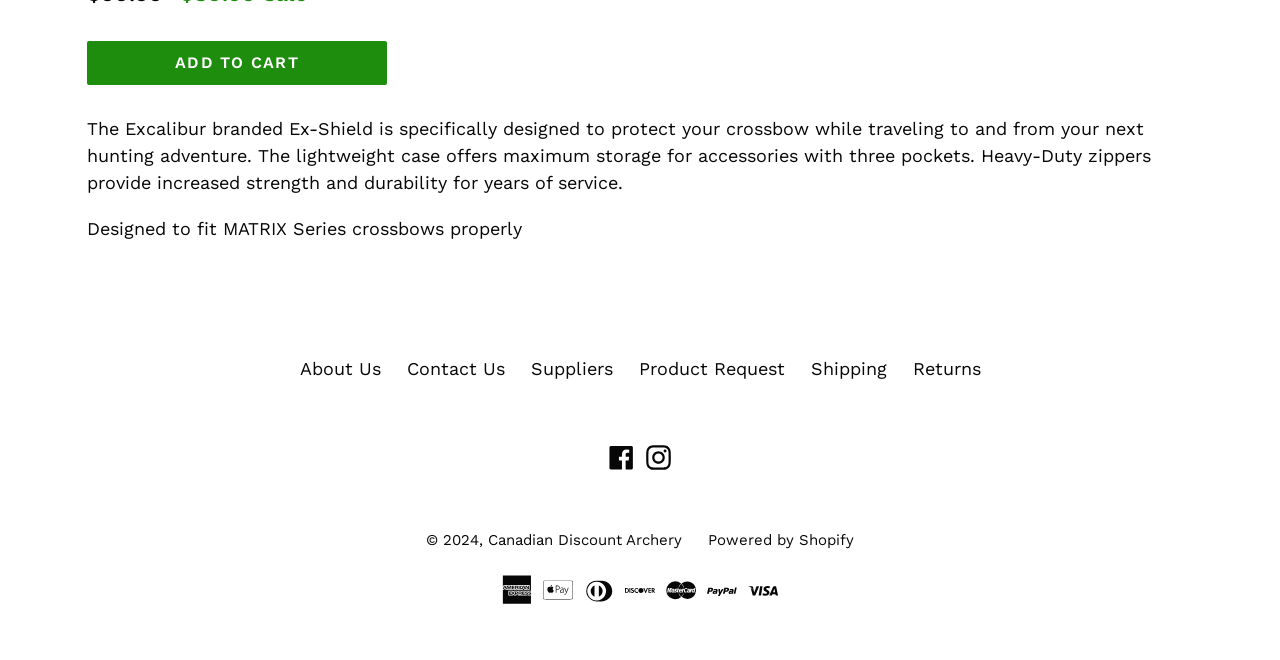Determine the bounding box coordinates for the area you should click to complete the following instruction: "Learn about us".

[0.234, 0.543, 0.297, 0.575]